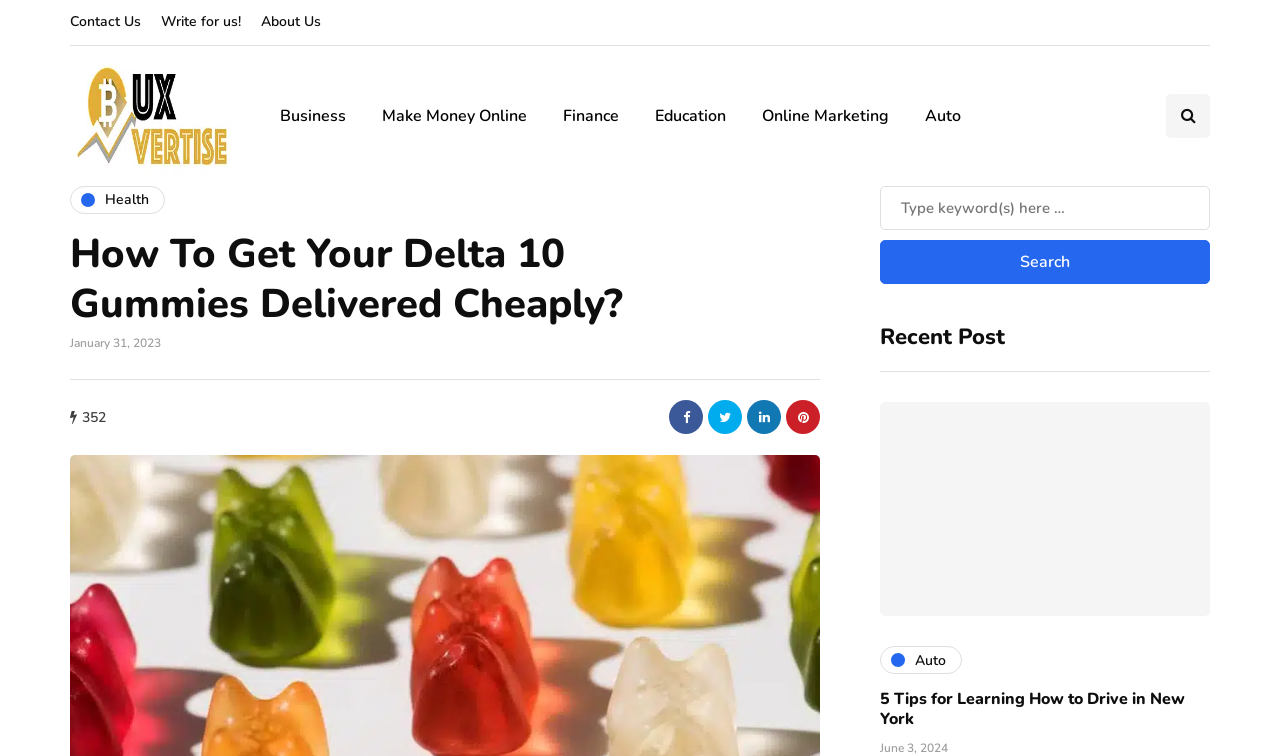Using the information in the image, give a detailed answer to the following question: What is the purpose of the search bar?

The search bar is a searchbox element located at the top right corner of the webpage, with a bounding box coordinate of [0.688, 0.245, 0.945, 0.304], which allows users to search the website for specific content.